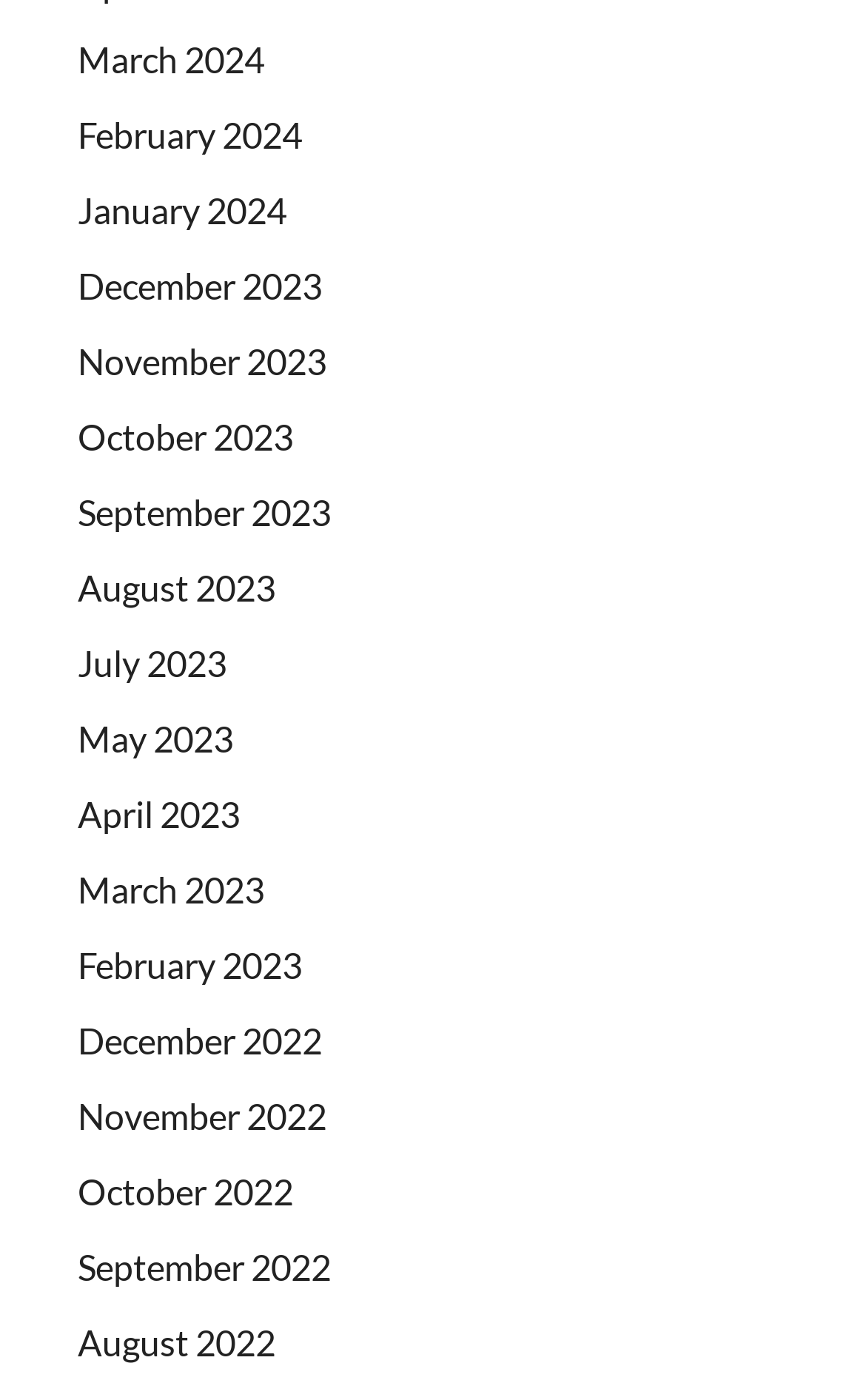How many months are listed in 2023?
Based on the screenshot, respond with a single word or phrase.

5